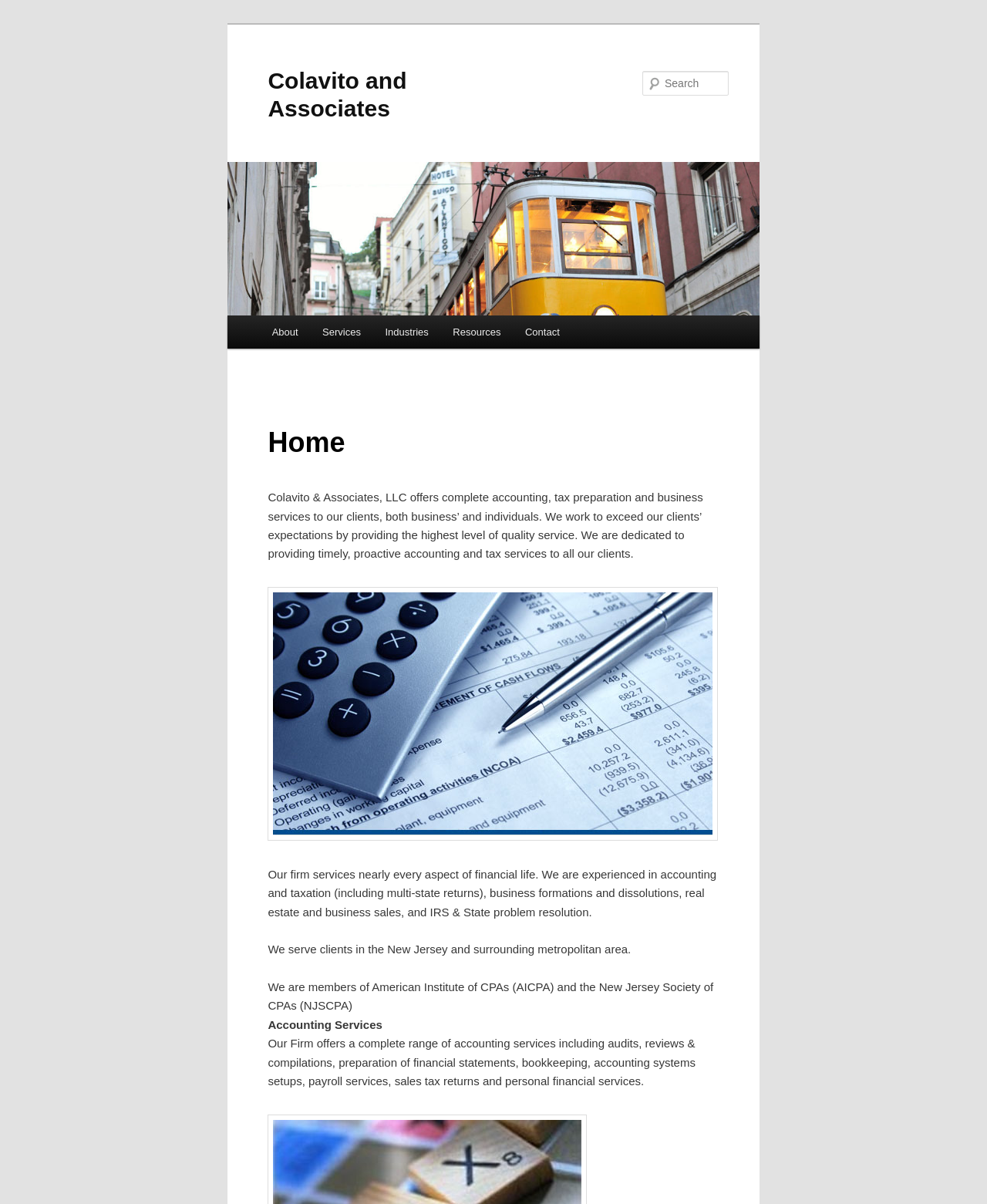Determine the bounding box coordinates of the clickable region to execute the instruction: "Go to About page". The coordinates should be four float numbers between 0 and 1, denoted as [left, top, right, bottom].

[0.263, 0.262, 0.314, 0.29]